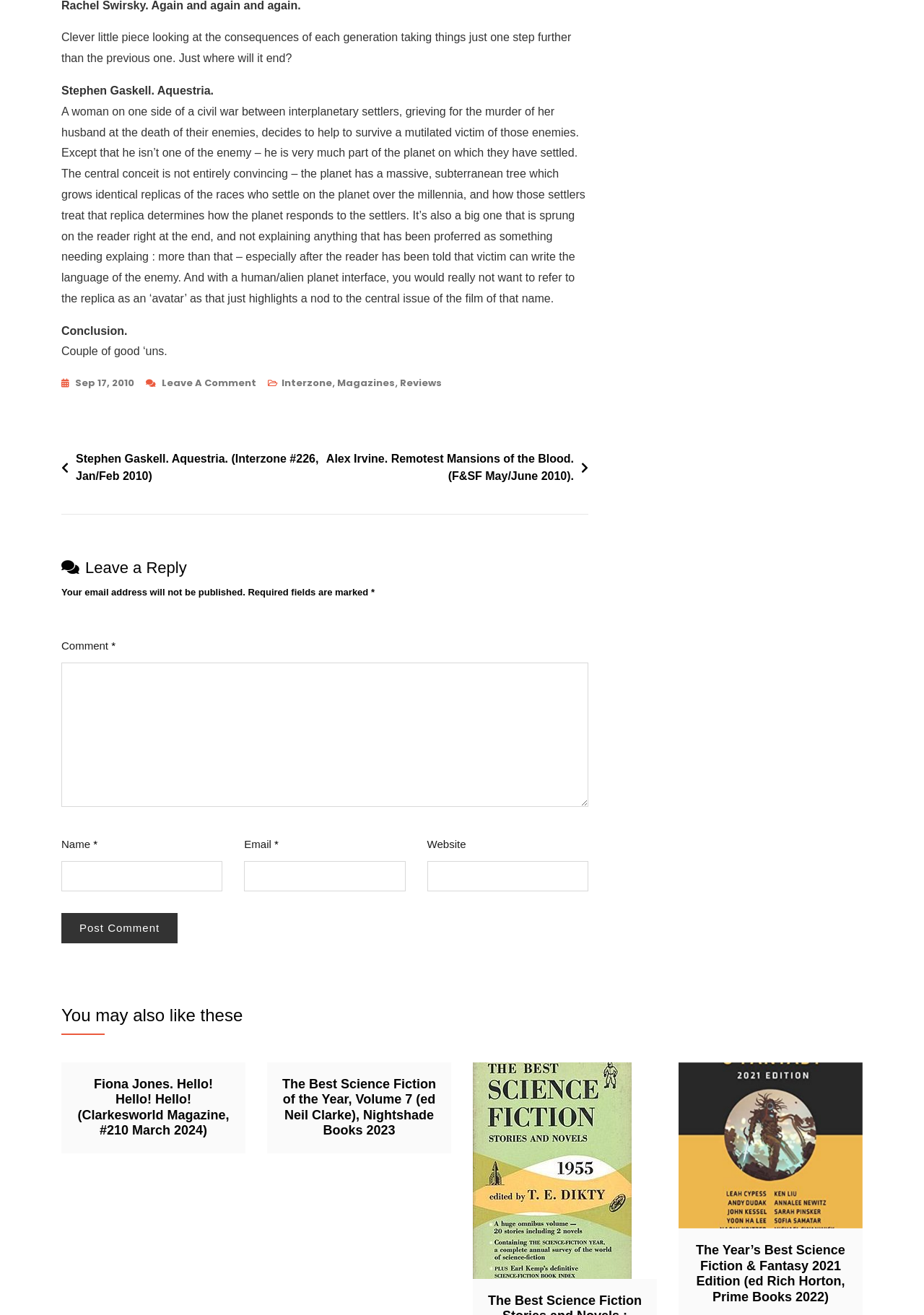Locate the bounding box coordinates of the element's region that should be clicked to carry out the following instruction: "Subscribe newsletter". The coordinates need to be four float numbers between 0 and 1, i.e., [left, top, right, bottom].

None